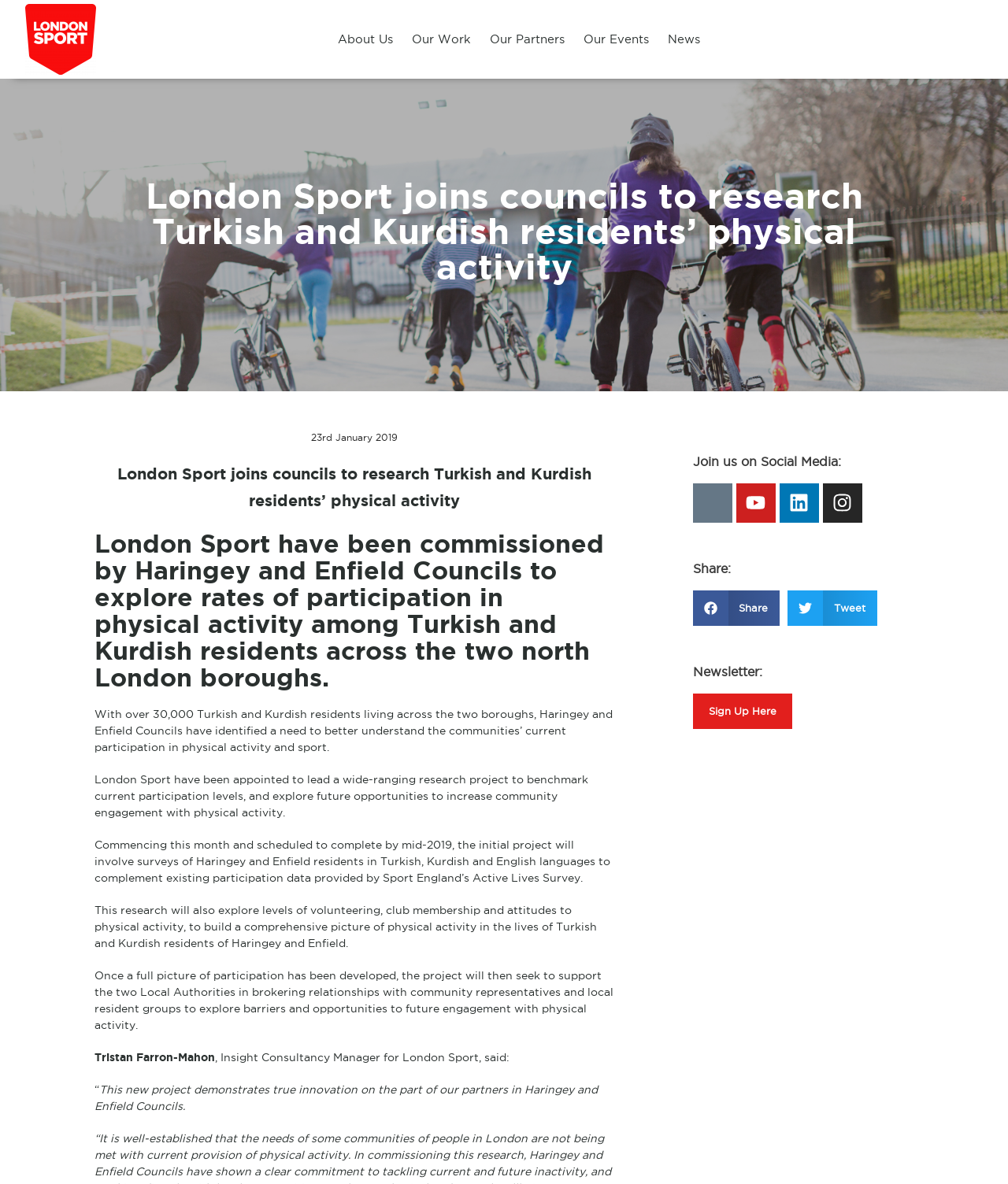What is the expected completion date of the initial project?
Using the image as a reference, deliver a detailed and thorough answer to the question.

The answer can be found in the paragraph that starts with 'Commencing this month and scheduled to complete by...' where it is mentioned that the initial project is scheduled to complete by mid-2019.